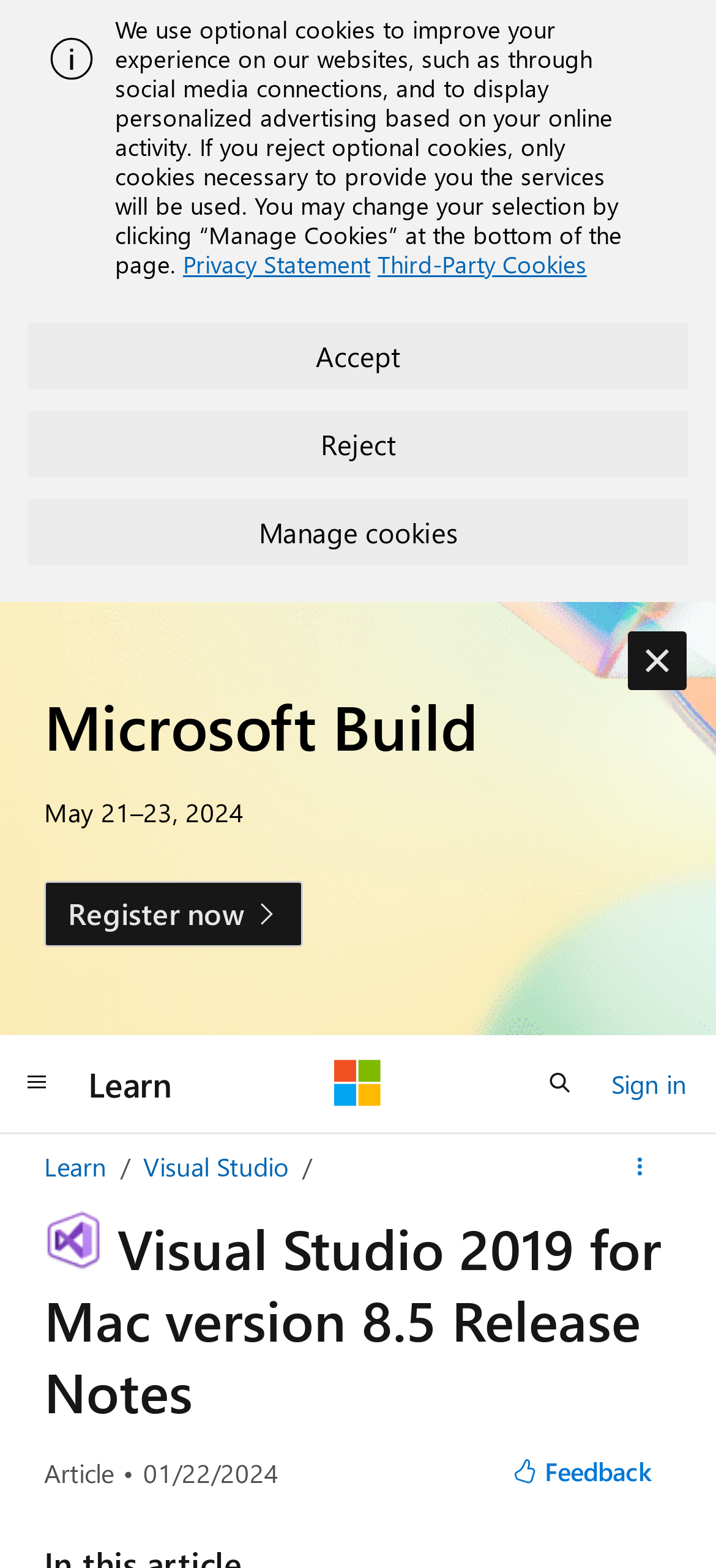Using floating point numbers between 0 and 1, provide the bounding box coordinates in the format (top-left x, top-left y, bottom-right x, bottom-right y). Locate the UI element described here: Third-Party Cookies

[0.527, 0.158, 0.82, 0.178]